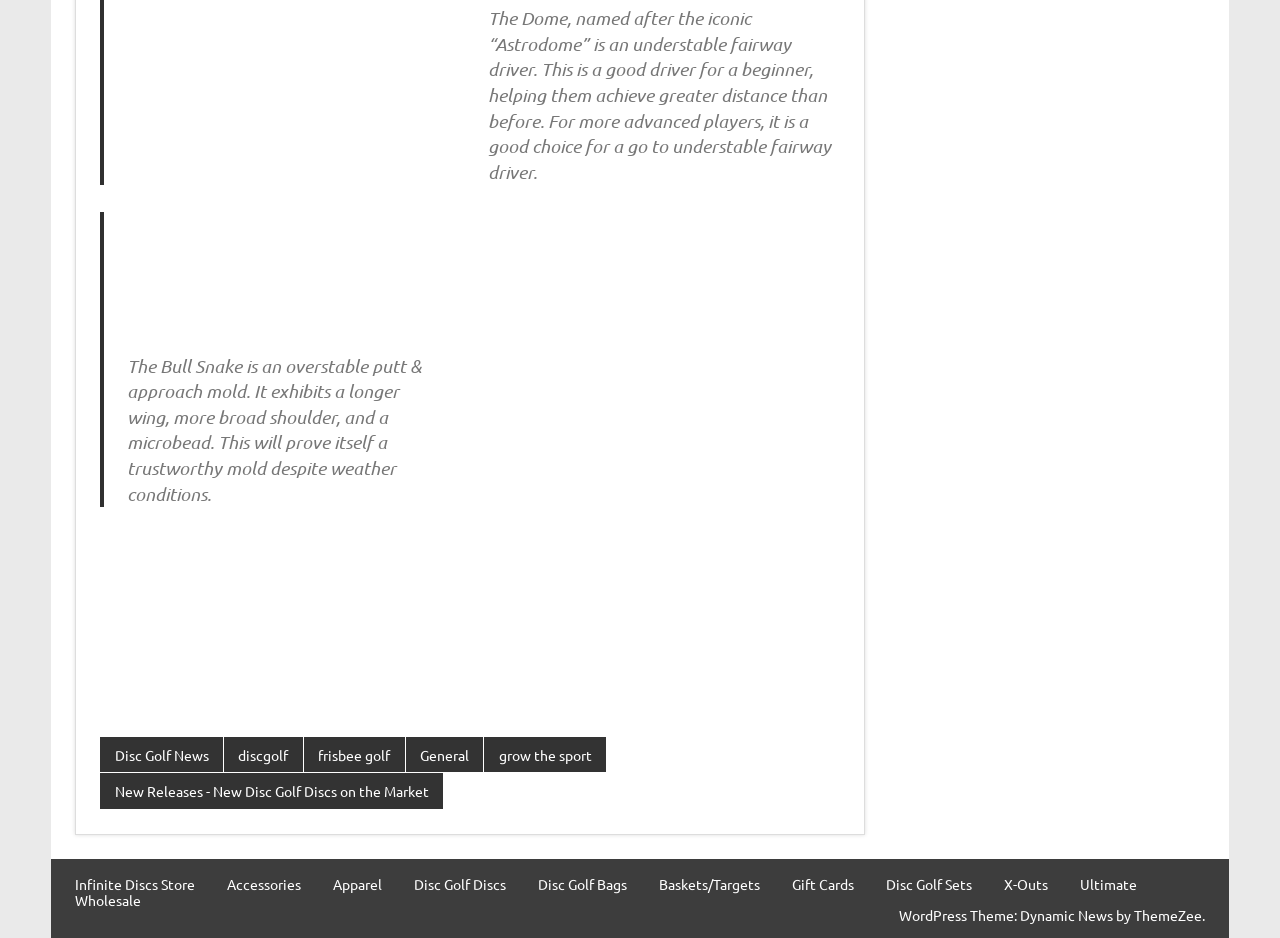Determine the bounding box coordinates of the region to click in order to accomplish the following instruction: "Explore Disc Golf Discs". Provide the coordinates as four float numbers between 0 and 1, specifically [left, top, right, bottom].

[0.324, 0.935, 0.395, 0.95]